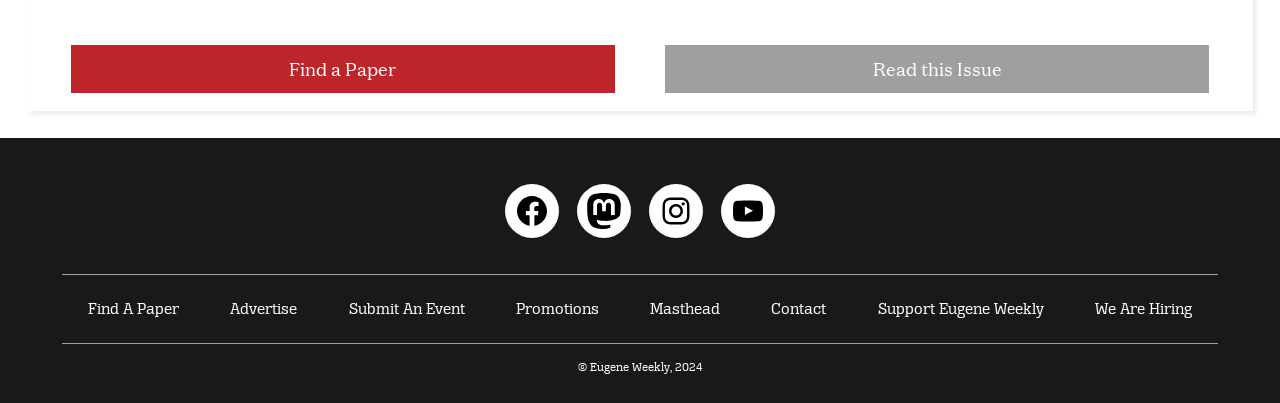Given the following UI element description: "Submit An Event", find the bounding box coordinates in the webpage screenshot.

[0.26, 0.723, 0.375, 0.812]